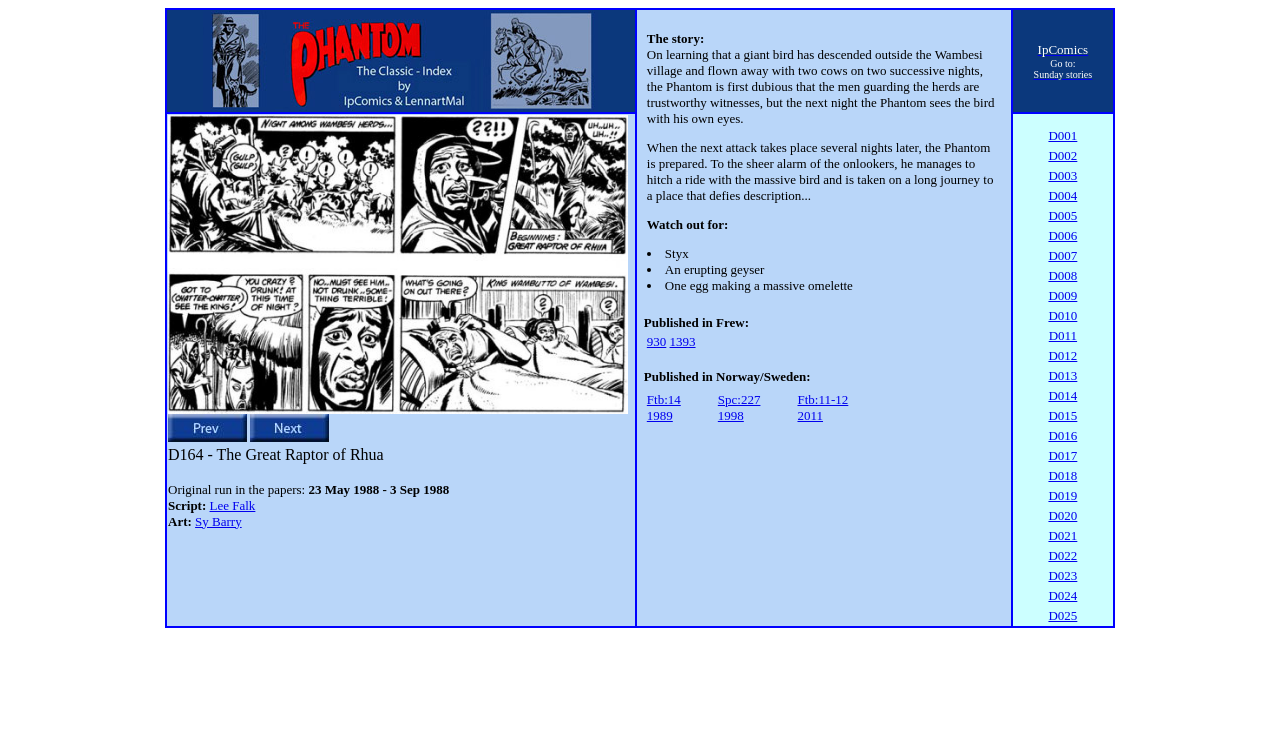Please identify the bounding box coordinates of the element on the webpage that should be clicked to follow this instruction: "View the details of D164 - The Great Raptor of Rhua". The bounding box coordinates should be given as four float numbers between 0 and 1, formatted as [left, top, right, bottom].

[0.131, 0.537, 0.491, 0.56]